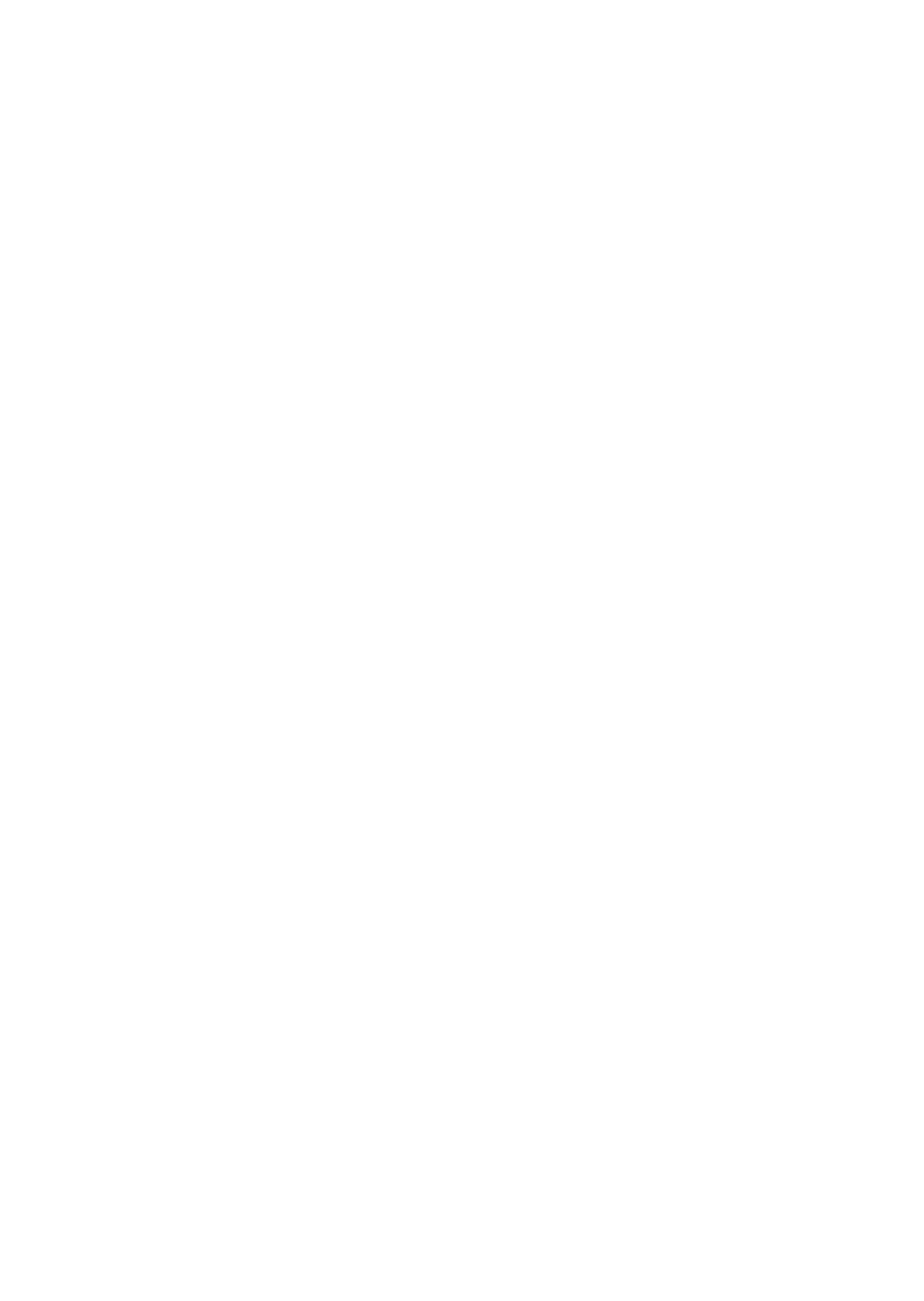Use a single word or phrase to respond to the question:
How many icons are there in the bottom right corner?

6